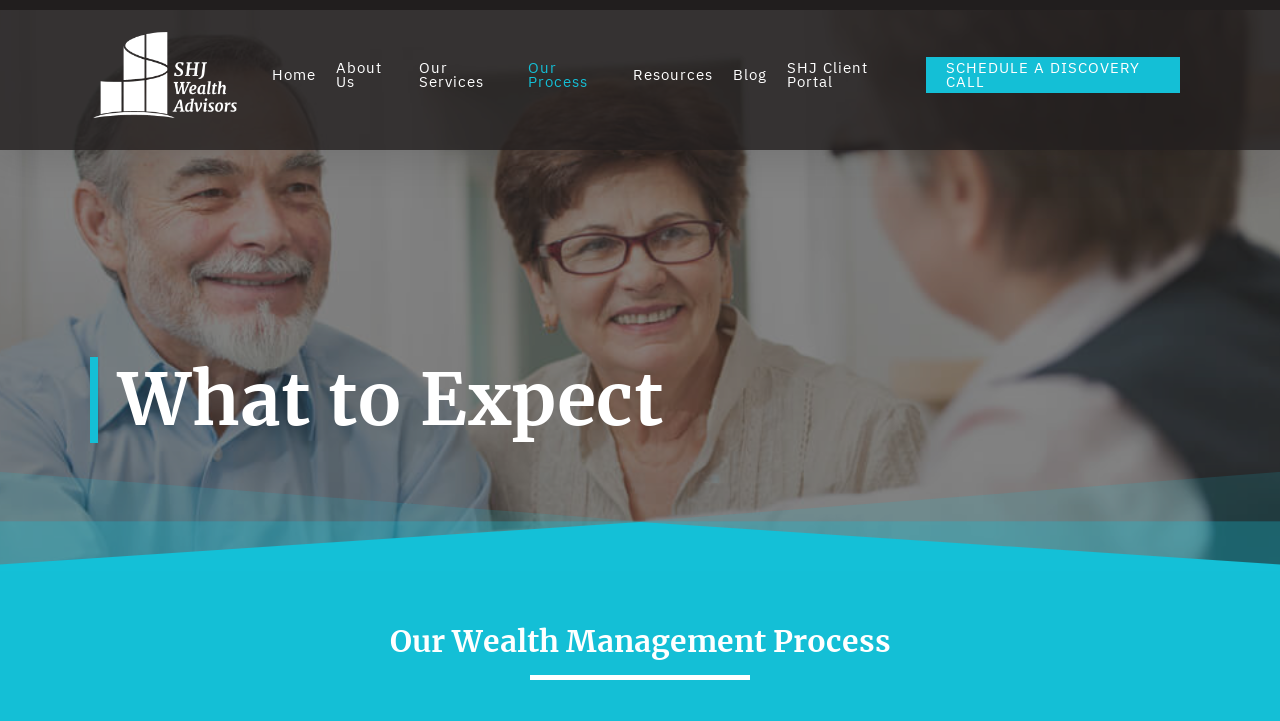Describe every aspect of the webpage in a detailed manner.

The webpage is about SHJ Wealth Advisors, with a prominent logo and link to the company's homepage at the top left corner. Below the logo, there is a navigation menu with 7 links: Home, About Us, Our Services, Our Process, Resources, Blog, and SHJ Client Portal, aligned horizontally across the top of the page. 

On the right side of the navigation menu, there is a call-to-action link "SCHEDULE A DISCOVERY CALL". 

Further down the page, there is a section with a heading "Our Wealth Management Process" located near the top center of the page. Below this heading, there is a subheading "What to Expect" positioned slightly to the right of the center. 

The overall content of the webpage is focused on the company's wealth management process, as indicated by the meta description, which mentions personalized plans and realistic solutions based on individual goals and risk tolerance.